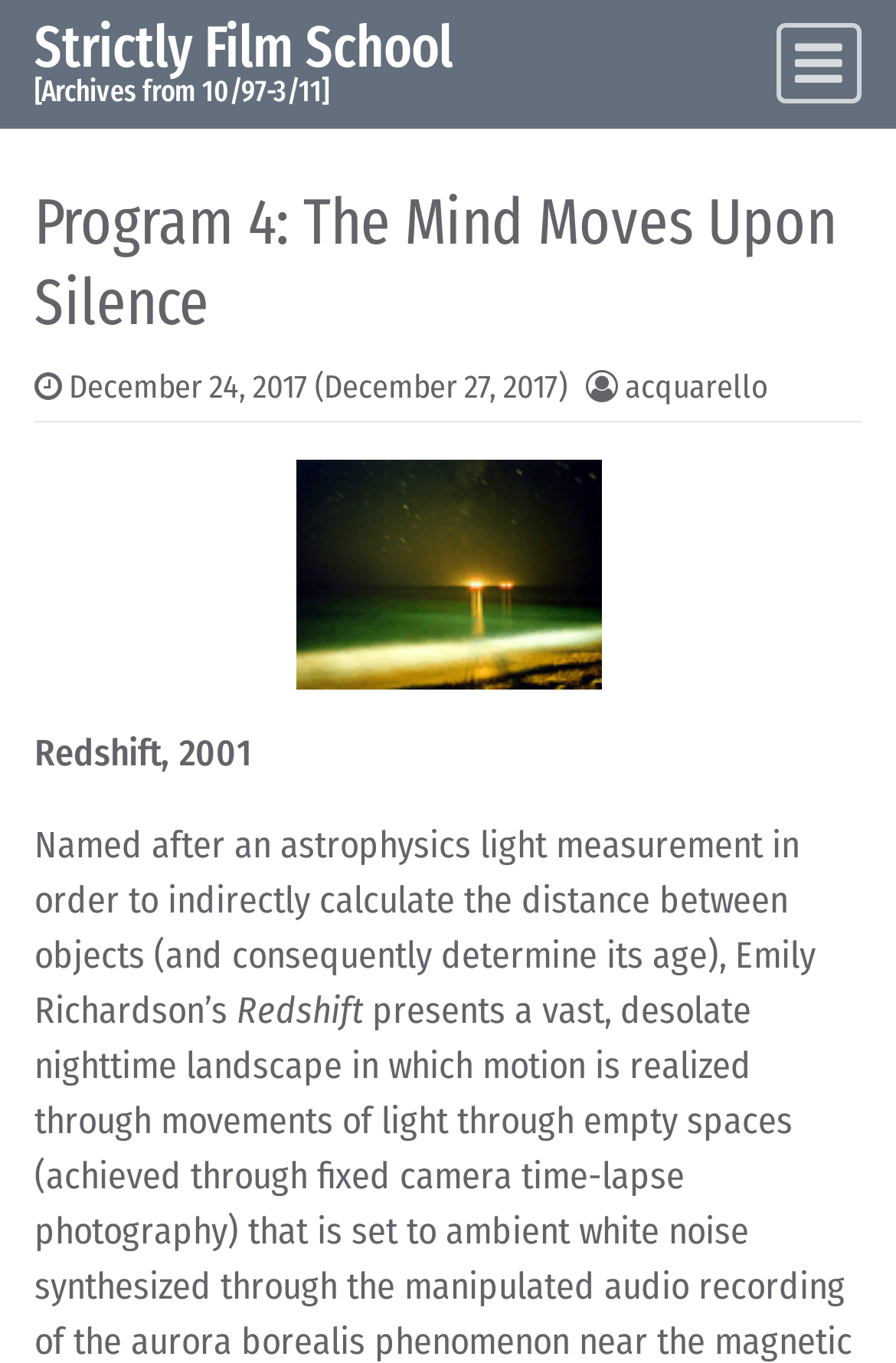Find the coordinates for the bounding box of the element with this description: "Strictly Film School".

[0.038, 0.008, 0.505, 0.061]